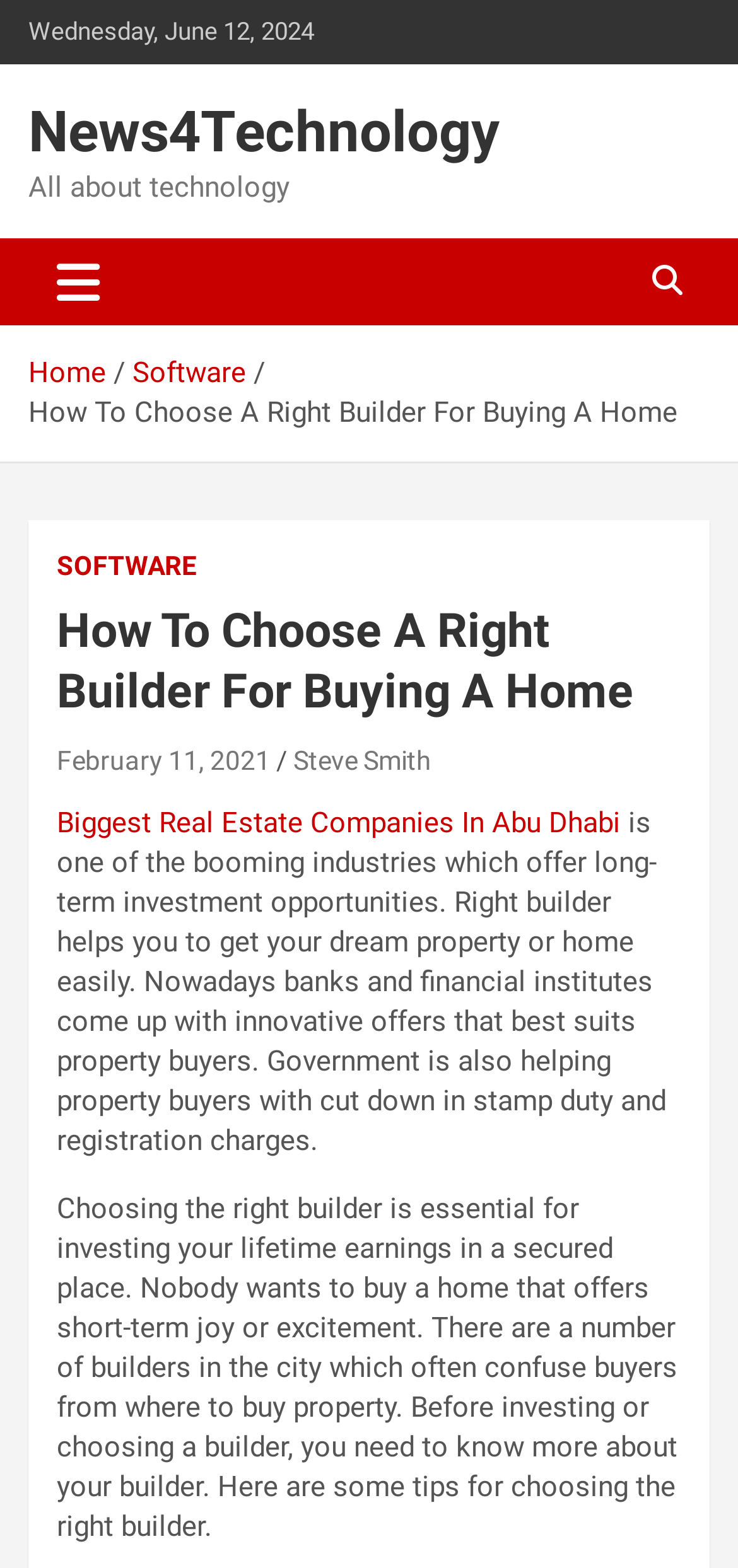Please determine the heading text of this webpage.

How To Choose A Right Builder For Buying A Home